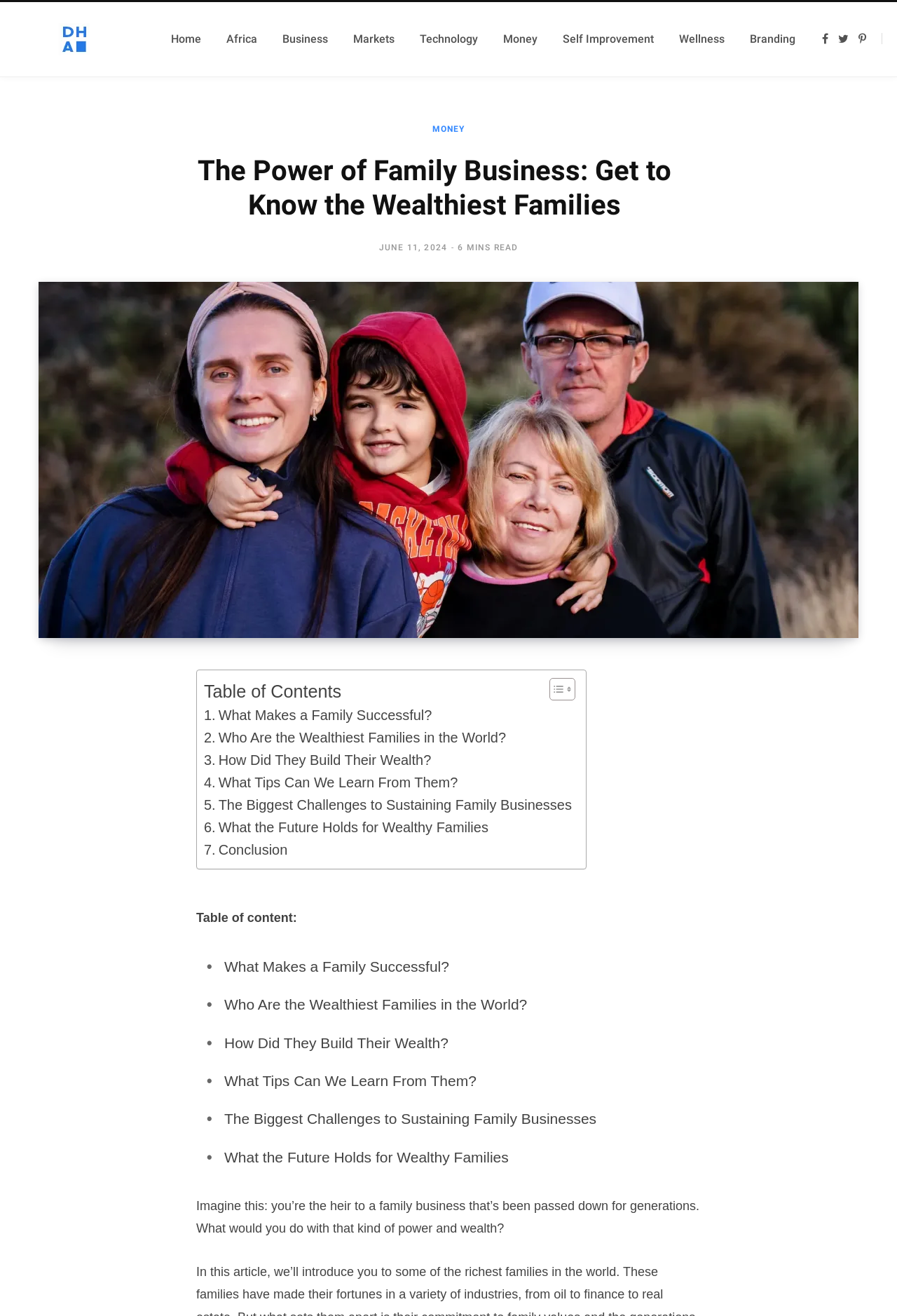What is the main heading of this webpage? Please extract and provide it.

The Power of Family Business: Get to Know the Wealthiest Families